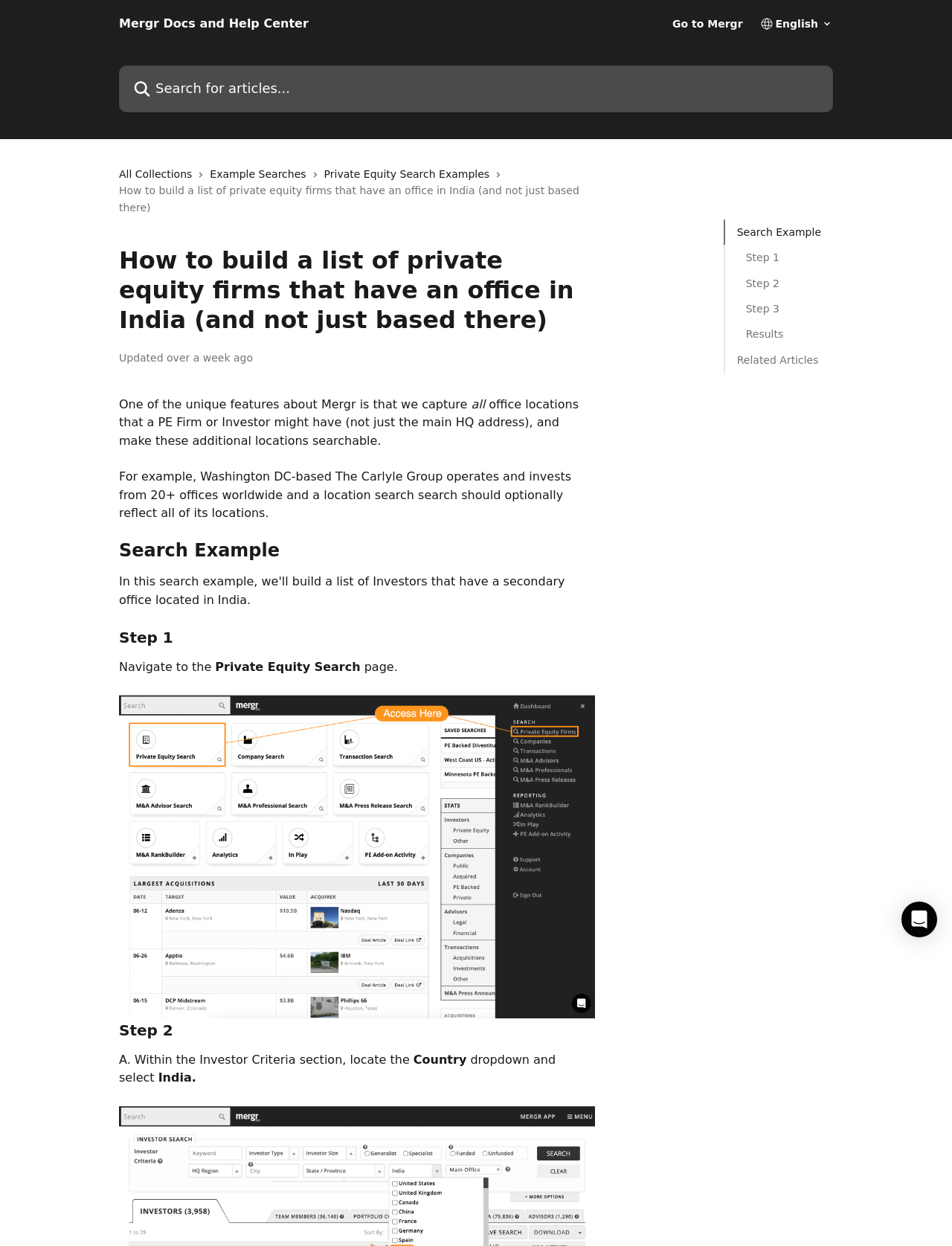Identify the bounding box coordinates for the element you need to click to achieve the following task: "Search for articles". The coordinates must be four float values ranging from 0 to 1, formatted as [left, top, right, bottom].

[0.125, 0.053, 0.875, 0.09]